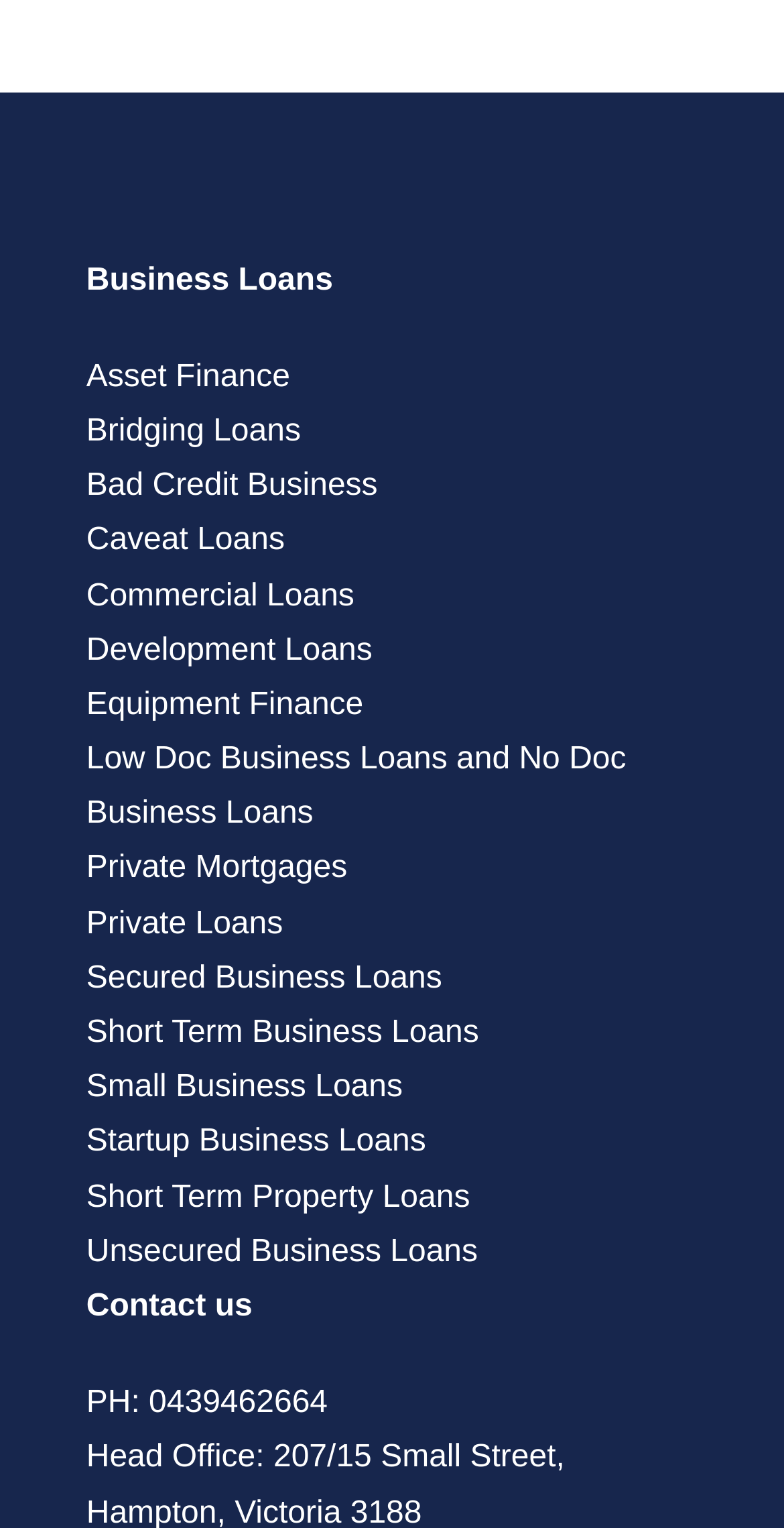Determine the bounding box coordinates of the section to be clicked to follow the instruction: "Call the phone number". The coordinates should be given as four float numbers between 0 and 1, formatted as [left, top, right, bottom].

[0.11, 0.907, 0.418, 0.93]